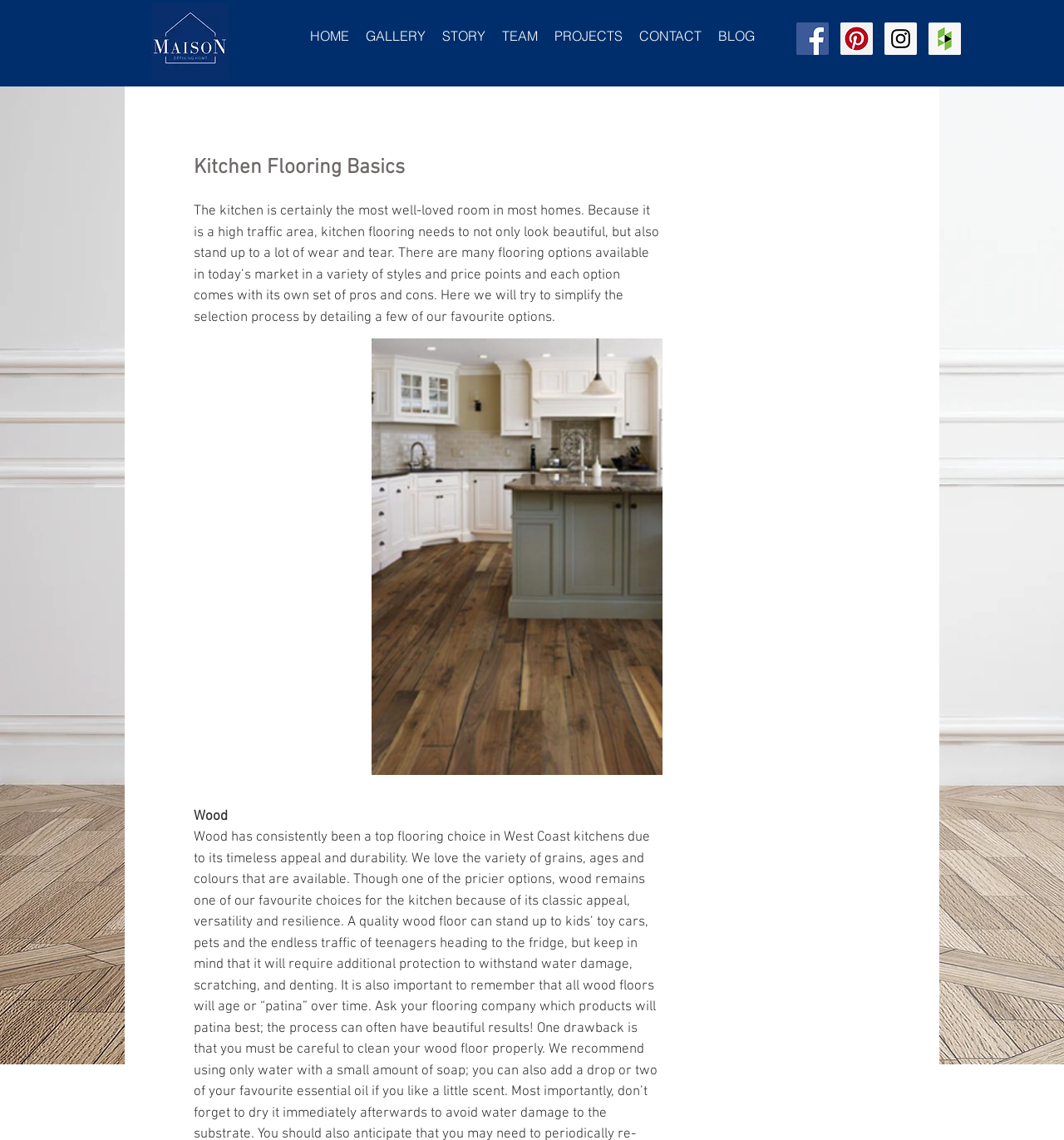Please identify the bounding box coordinates of the clickable element to fulfill the following instruction: "click the button". The coordinates should be four float numbers between 0 and 1, i.e., [left, top, right, bottom].

[0.349, 0.297, 0.623, 0.68]